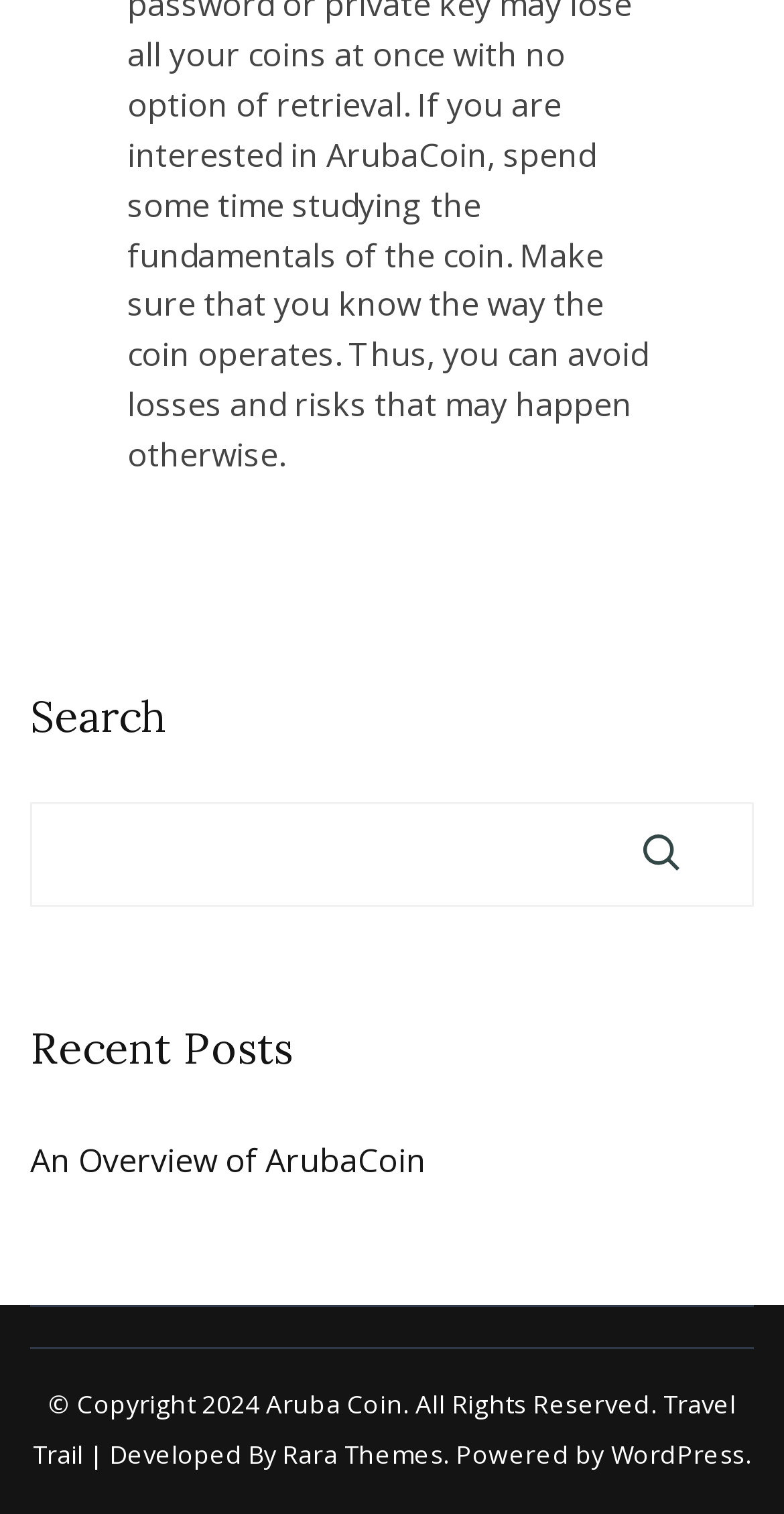What is the search button's text?
Give a detailed response to the question by analyzing the screenshot.

The search button's text can be found by looking at the button element with a bounding box of [0.821, 0.552, 0.872, 0.578]. The OCR text or element description of this button is 'Search'.